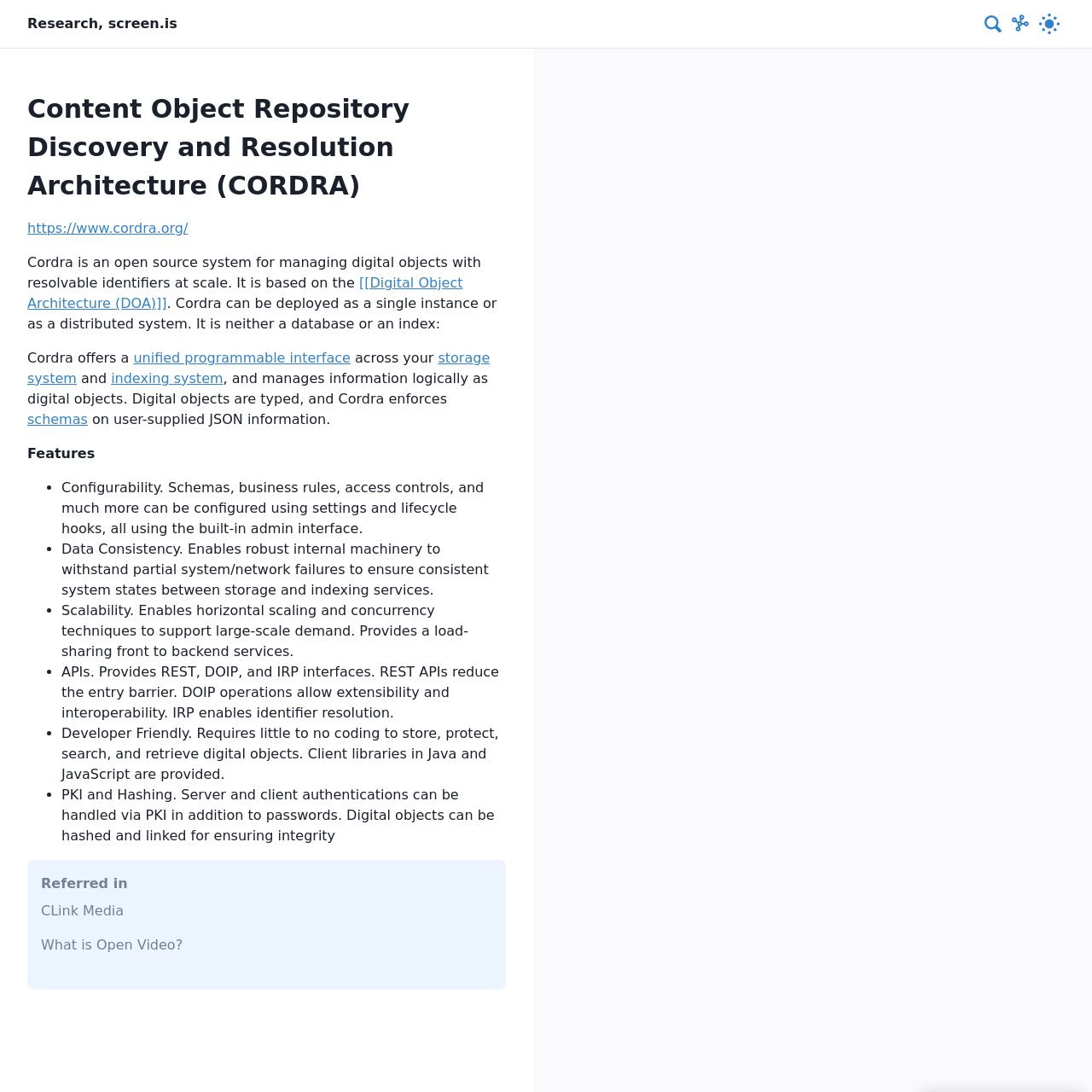What is the purpose of the 'Show Graph visualisation' button?
Based on the content of the image, thoroughly explain and answer the question.

The 'Show Graph visualisation' button is likely intended to display a graphical representation of the digital objects and their relationships, providing a visual interface for users to understand the data.